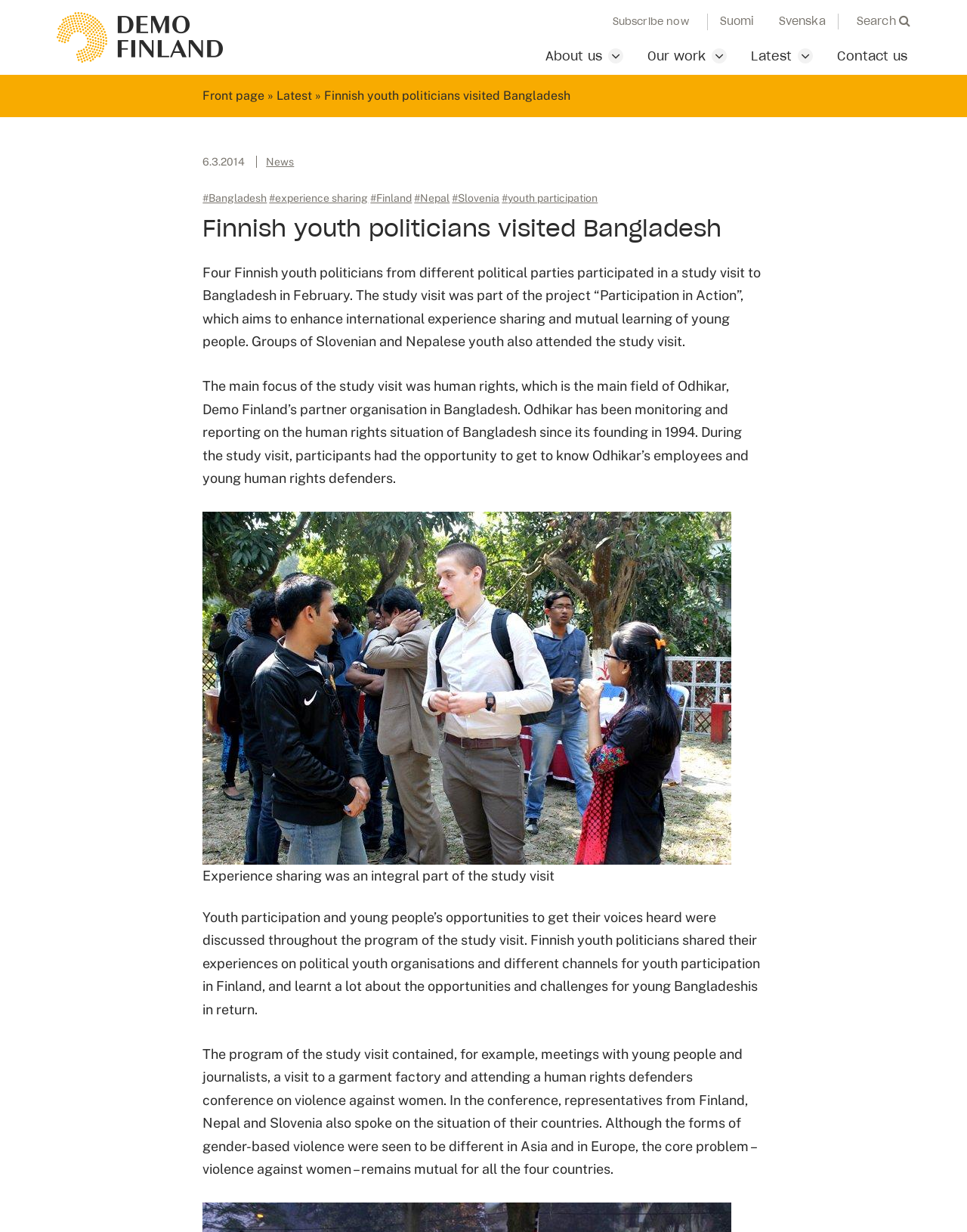Please find the main title text of this webpage.

Finnish youth politicians visited Bangladesh